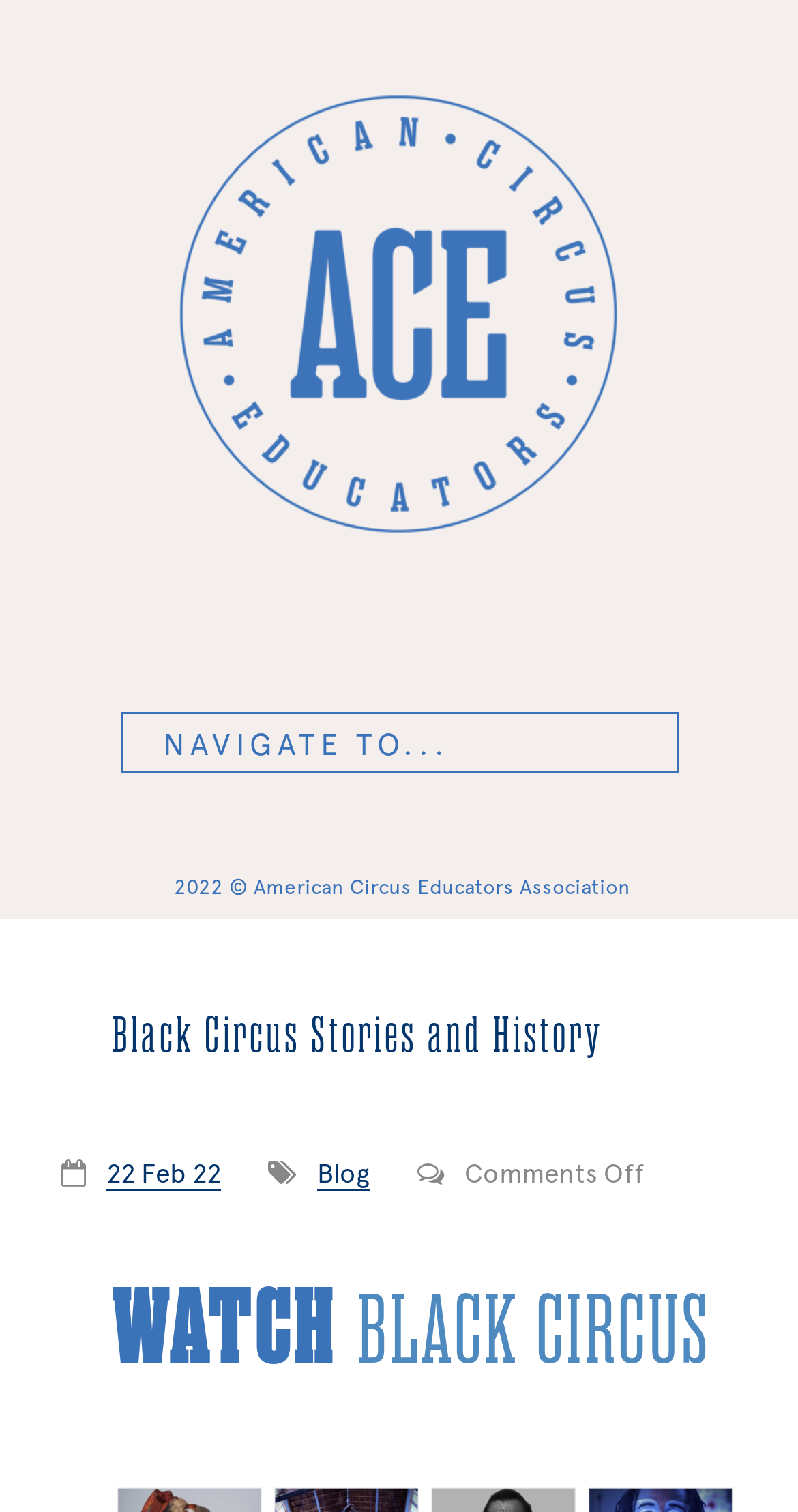For the element described, predict the bounding box coordinates as (top-left x, top-left y, bottom-right x, bottom-right y). All values should be between 0 and 1. Element description: 22 Feb 22

[0.133, 0.766, 0.277, 0.787]